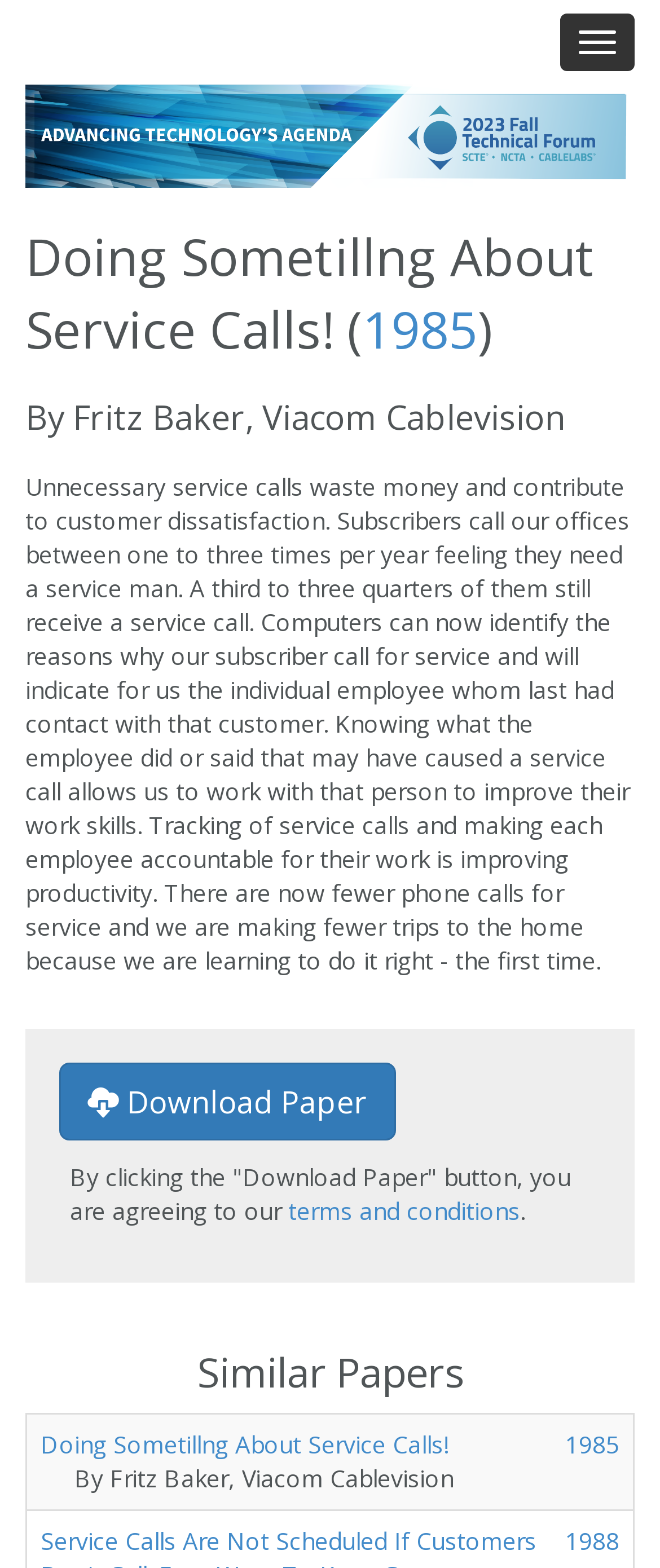Based on the visual content of the image, answer the question thoroughly: Who is the author of the technical paper?

The author of the technical paper is Fritz Baker, as indicated by the text 'By Fritz Baker, Viacom Cablevision' which appears below the title of the paper.